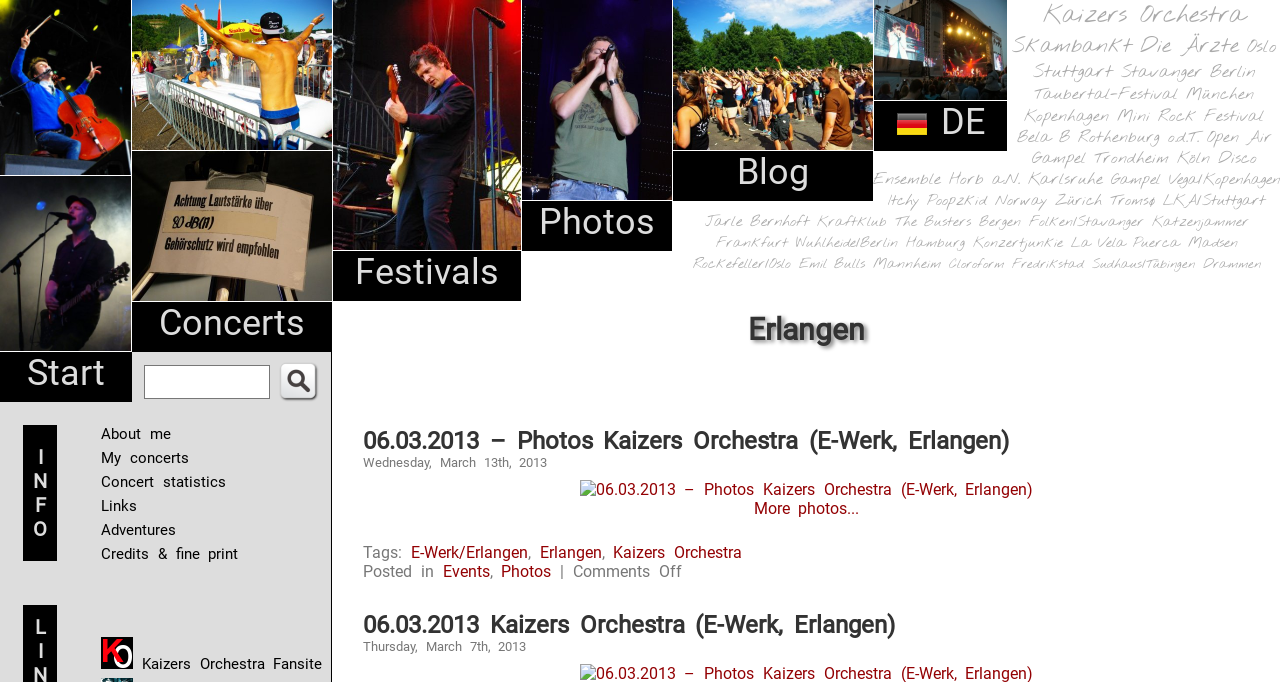Locate the bounding box coordinates of the area you need to click to fulfill this instruction: 'Search for a concert'. The coordinates must be in the form of four float numbers ranging from 0 to 1: [left, top, right, bottom].

[0.103, 0.516, 0.259, 0.575]